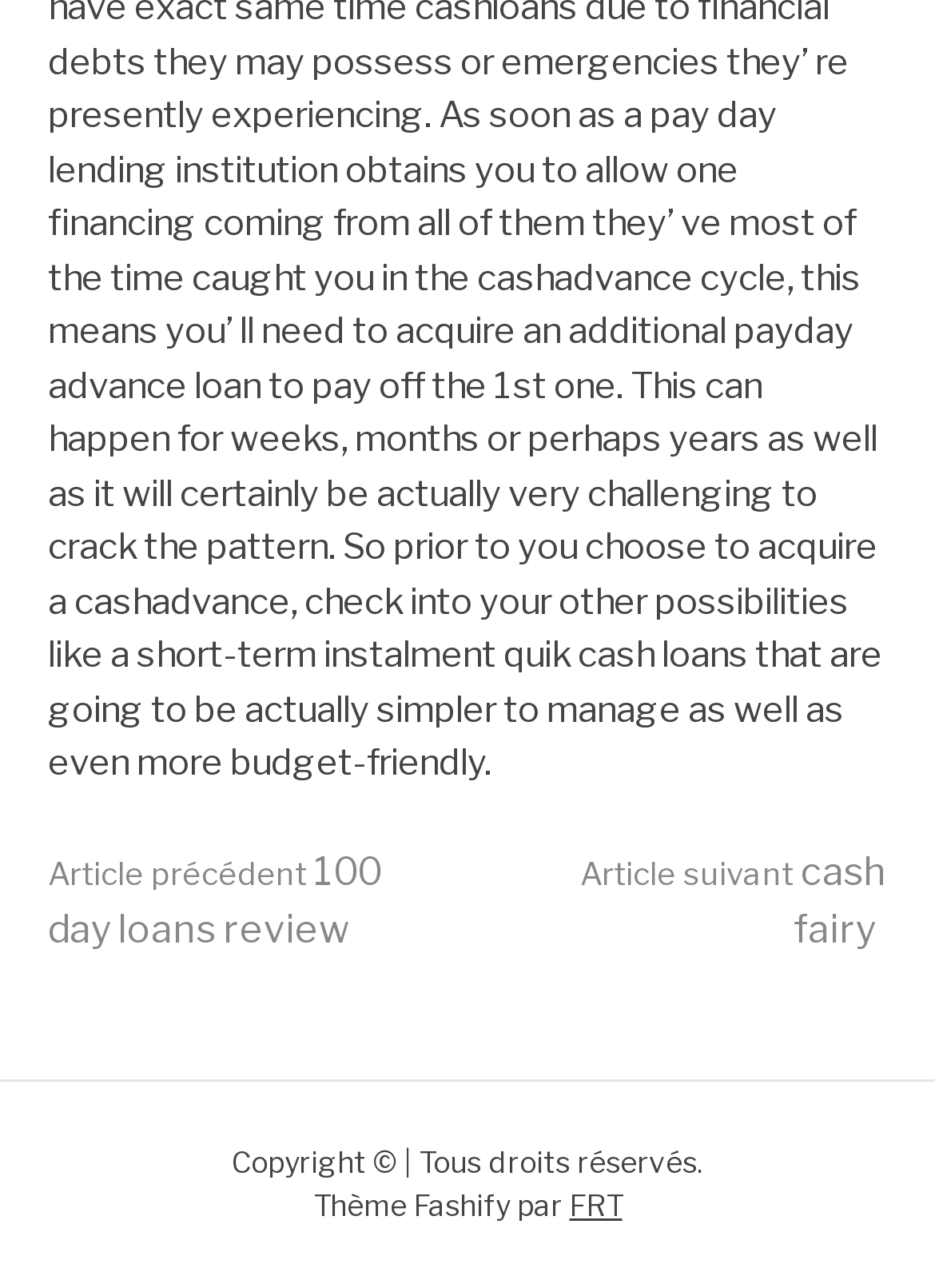What is the position of the 'Lire la suite' link?
Provide an in-depth answer to the question, covering all aspects.

I compared the y1, y2 coordinates of the 'Lire la suite' link with other elements and found that it has the smallest y1, y2 values, indicating that it is located at the top of the webpage.